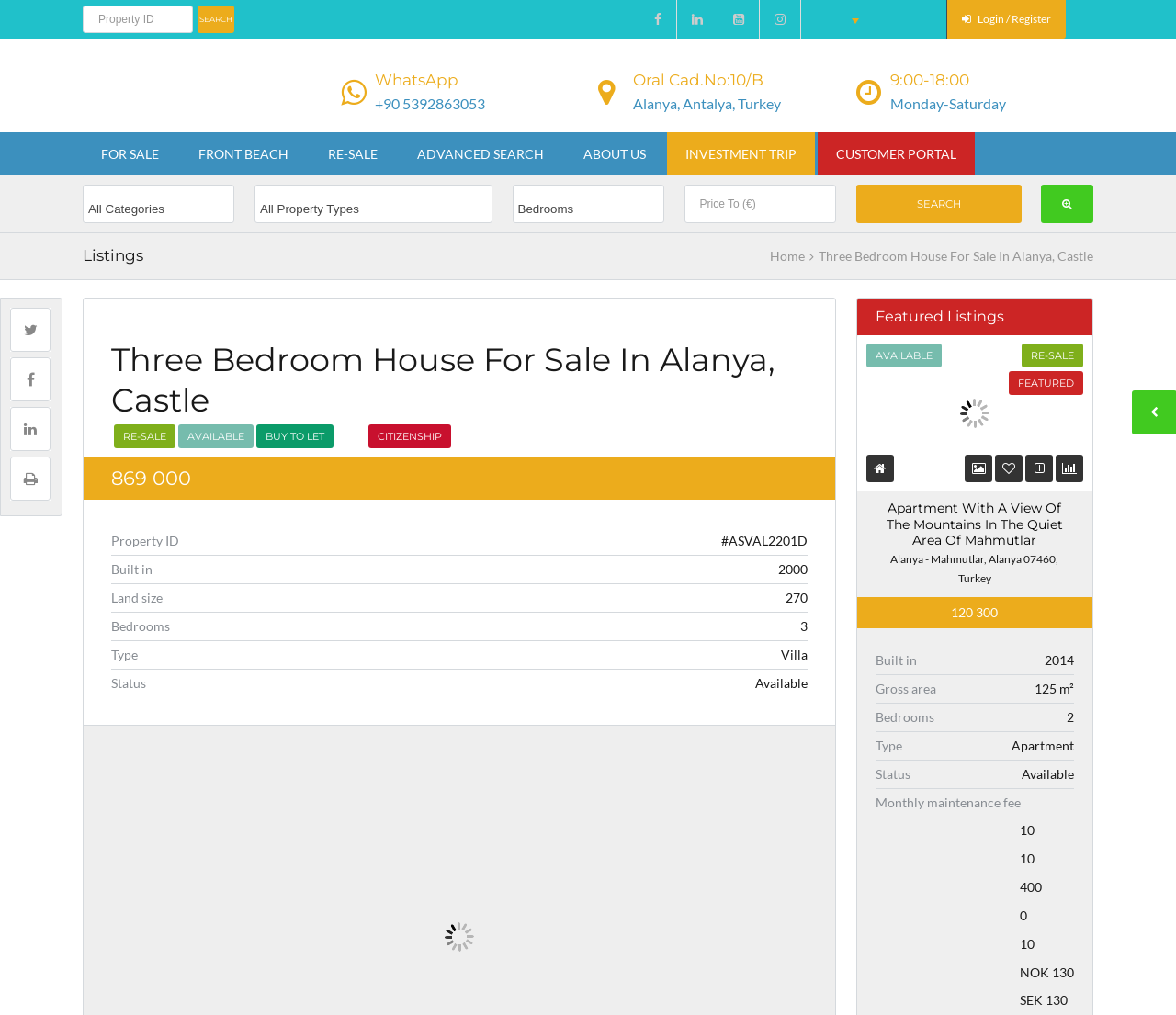Analyze the image and give a detailed response to the question:
What is the type of property for sale?

Based on the webpage content, specifically the heading 'Three Bedroom House For Sale In Alanya, Castle', it can be inferred that the type of property for sale is a house.